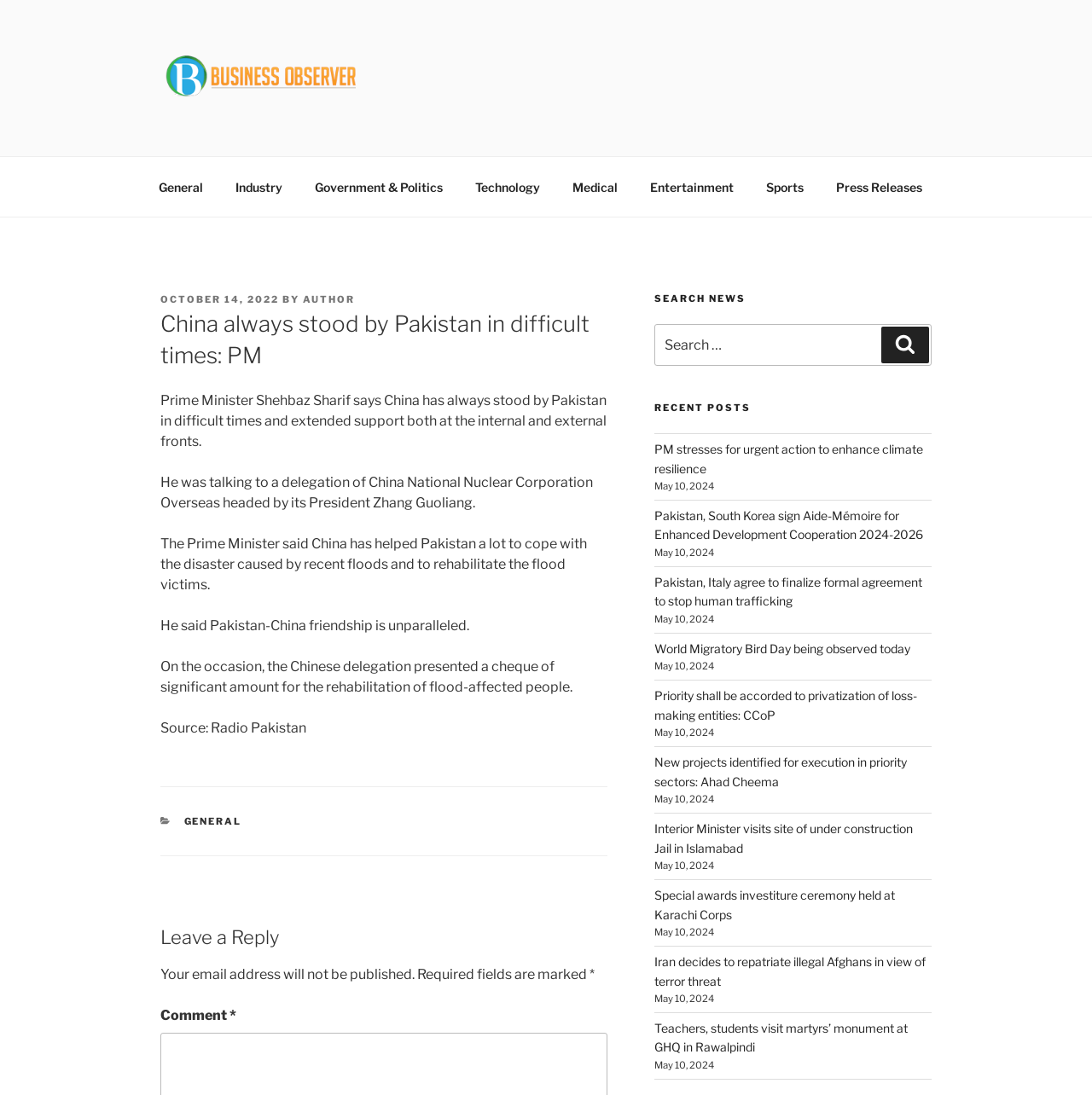Respond with a single word or phrase to the following question:
What is the purpose of the search box?

To search for news